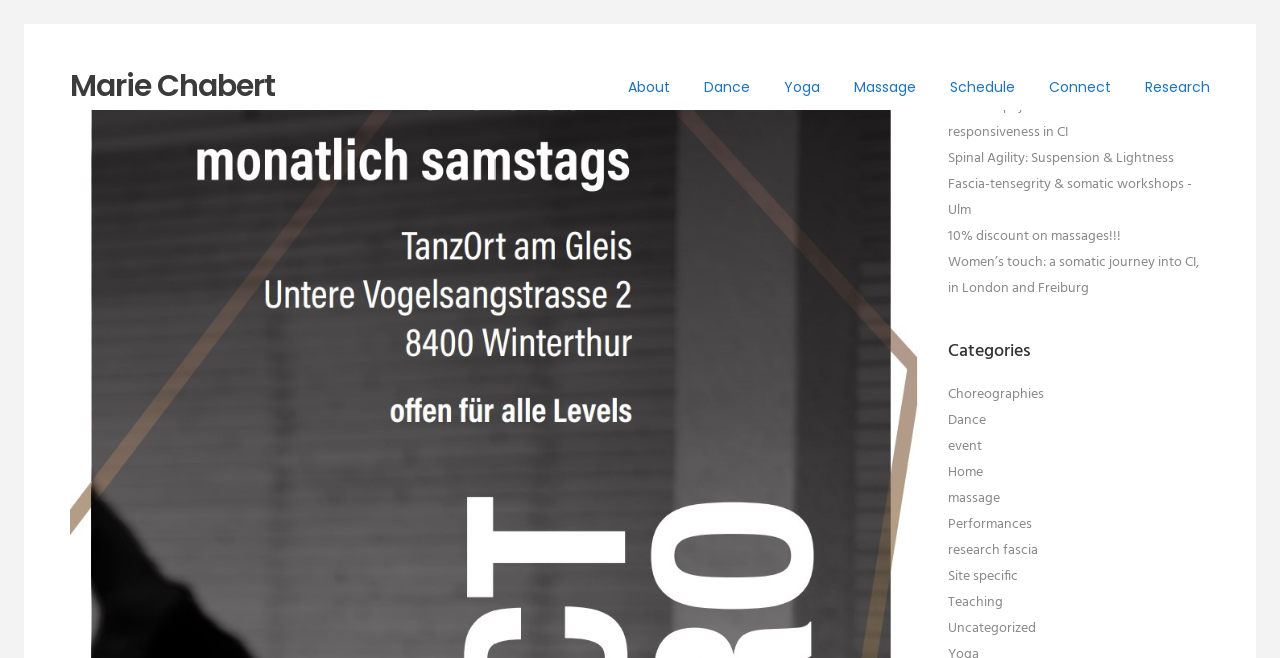Identify the bounding box coordinates for the UI element mentioned here: "Fascia-tensegrity & somatic workshops -Ulm". Provide the coordinates as four float values between 0 and 1, i.e., [left, top, right, bottom].

[0.74, 0.263, 0.931, 0.337]